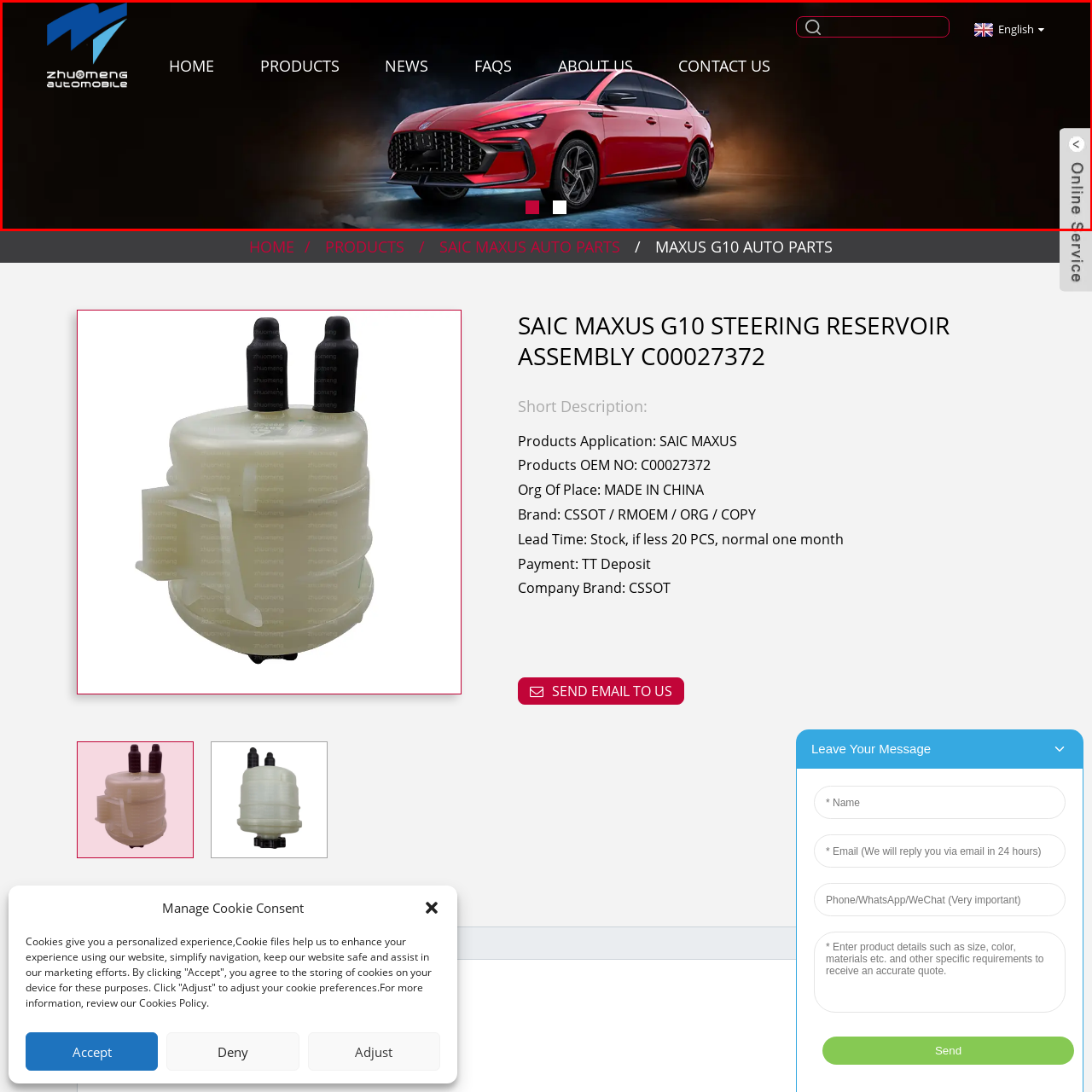Focus on the content within the red box and provide a succinct answer to this question using just one word or phrase: 
What is the name of the automobile company?

Zhuomeng Automobile